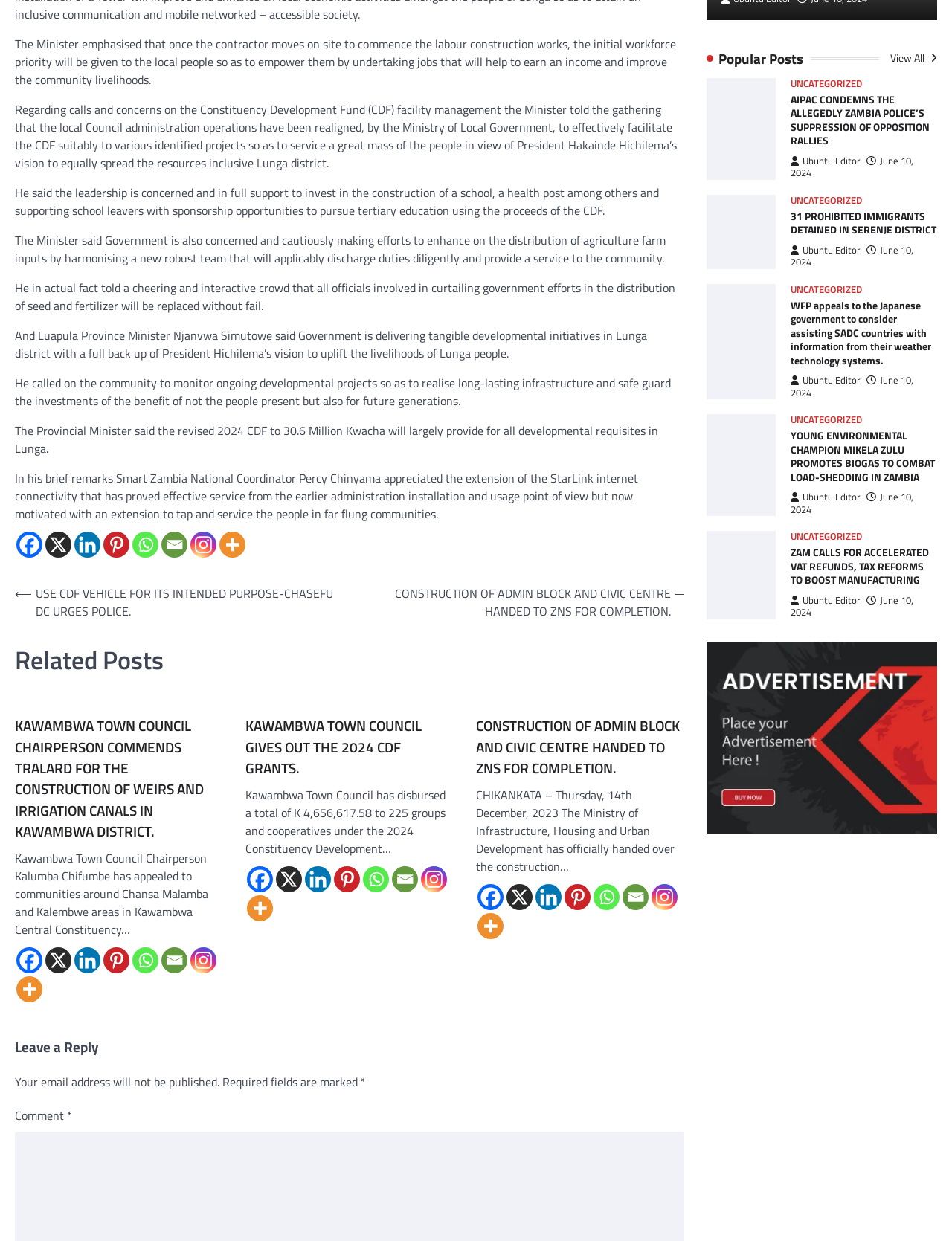Find the bounding box coordinates for the HTML element described in this sentence: "June 10, 2024". Provide the coordinates as four float numbers between 0 and 1, in the format [left, top, right, bottom].

[0.83, 0.301, 0.959, 0.322]